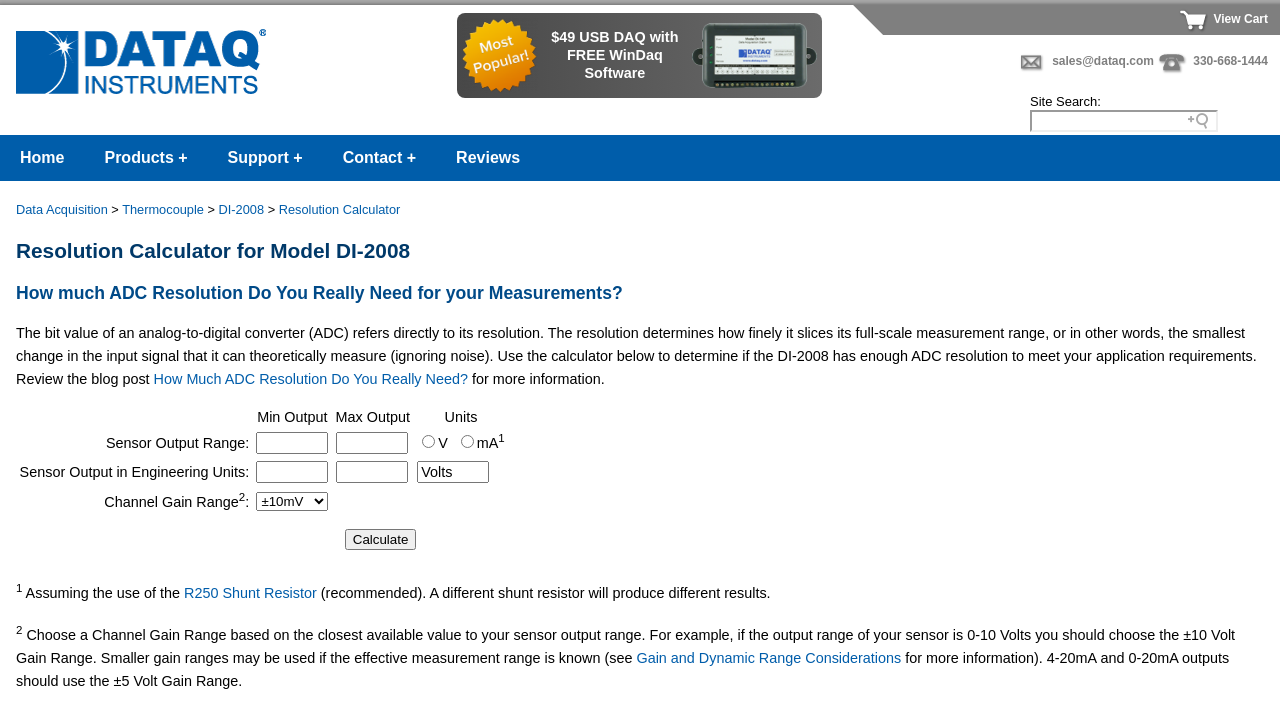Please find the bounding box coordinates of the clickable region needed to complete the following instruction: "Calculate the resolution". The bounding box coordinates must consist of four float numbers between 0 and 1, i.e., [left, top, right, bottom].

[0.269, 0.741, 0.325, 0.771]